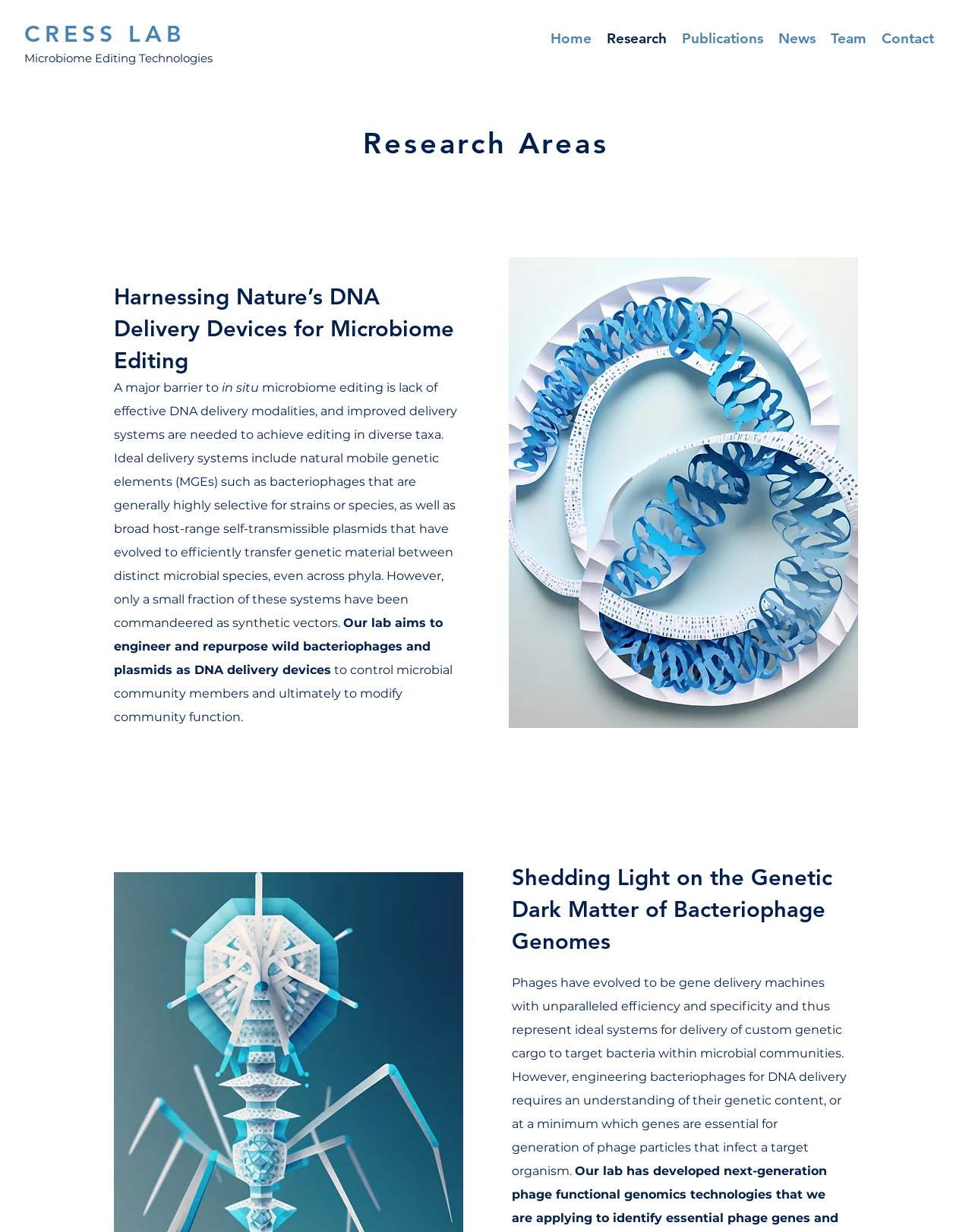Locate the bounding box coordinates of the UI element described by: "alt="Streetsblog Chicago home"". Provide the coordinates as four float numbers between 0 and 1, formatted as [left, top, right, bottom].

None